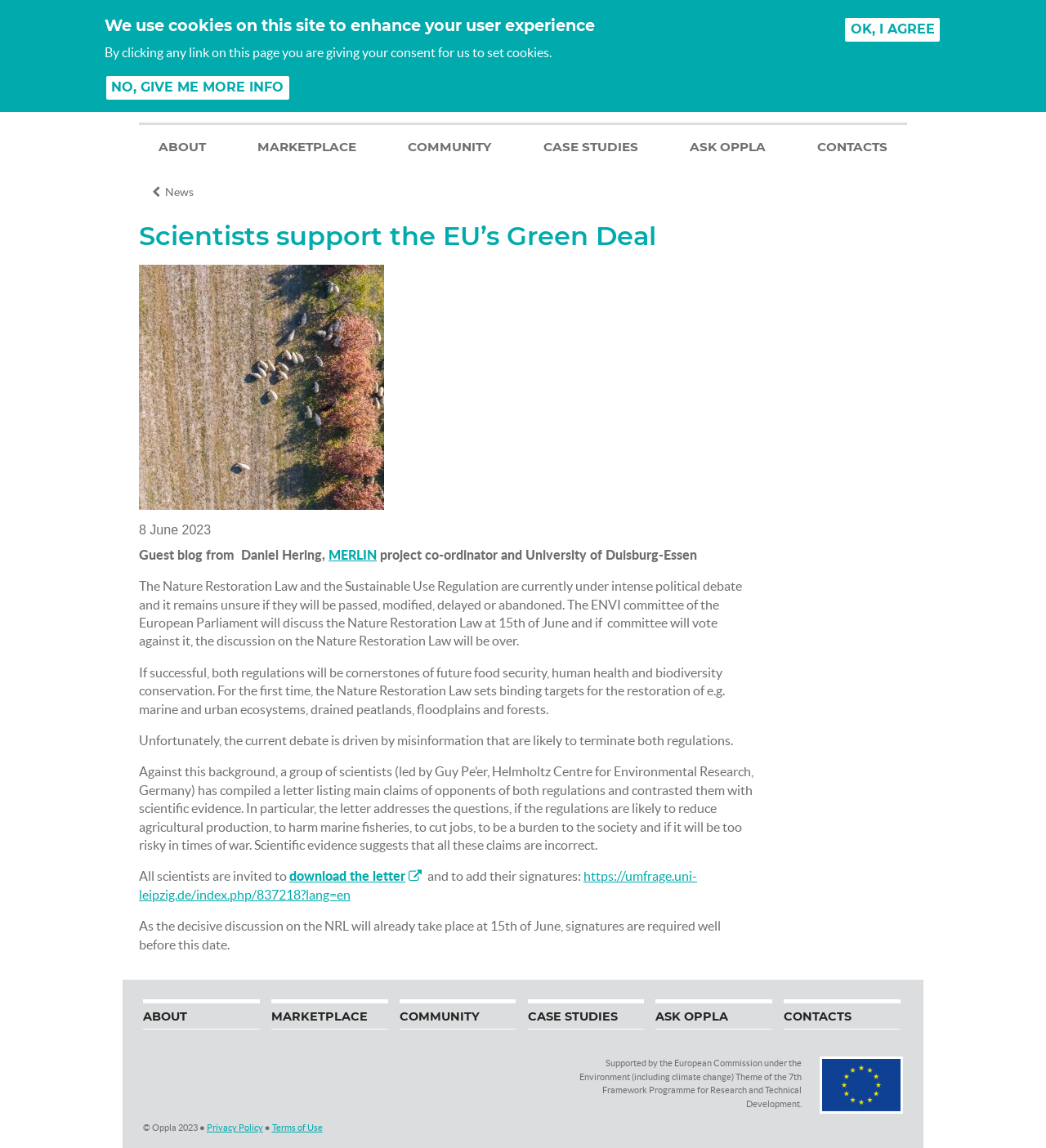Identify the bounding box coordinates of the clickable region to carry out the given instruction: "Click on the link to 3 Ways to Overcome this problem".

None